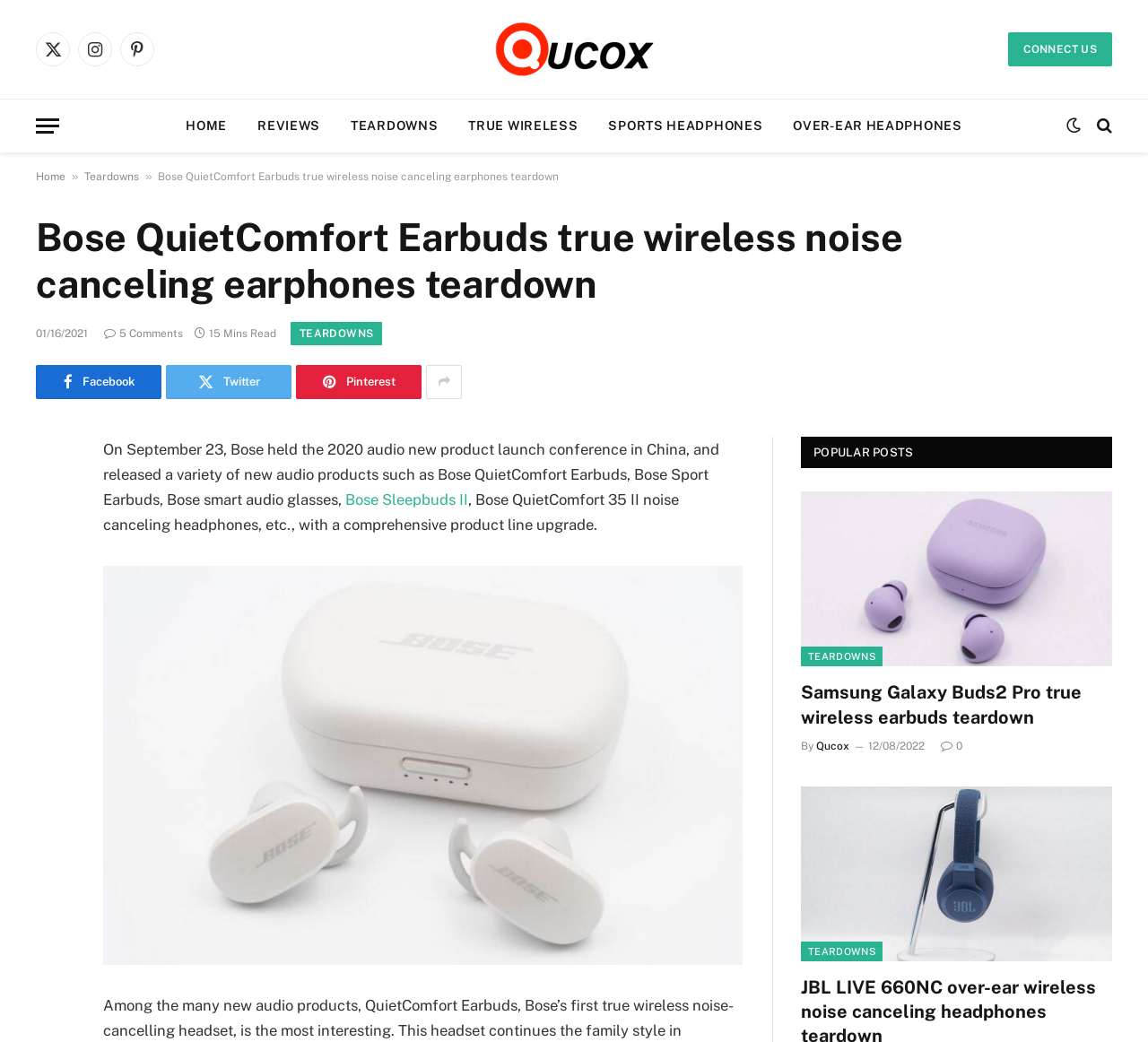Using the elements shown in the image, answer the question comprehensively: What is the brand of the earbuds in the teardown?

I found the answer by looking at the heading 'Bose QuietComfort Earbuds true wireless noise canceling earphones teardown' which indicates that the earbuds being torn down are from Bose.